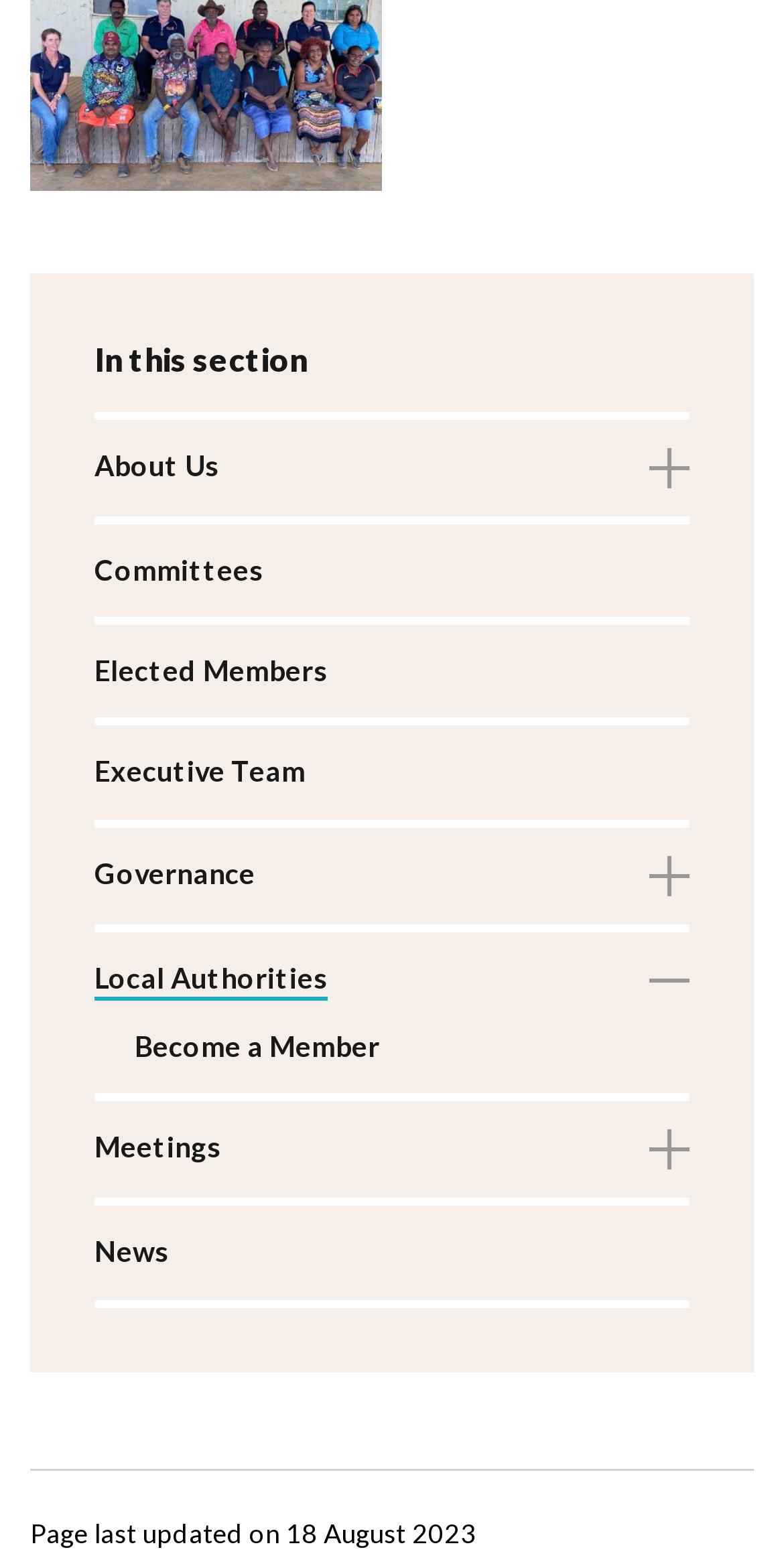Please give a short response to the question using one word or a phrase:
What is the function of the 'Become a Member' link?

To join the organization